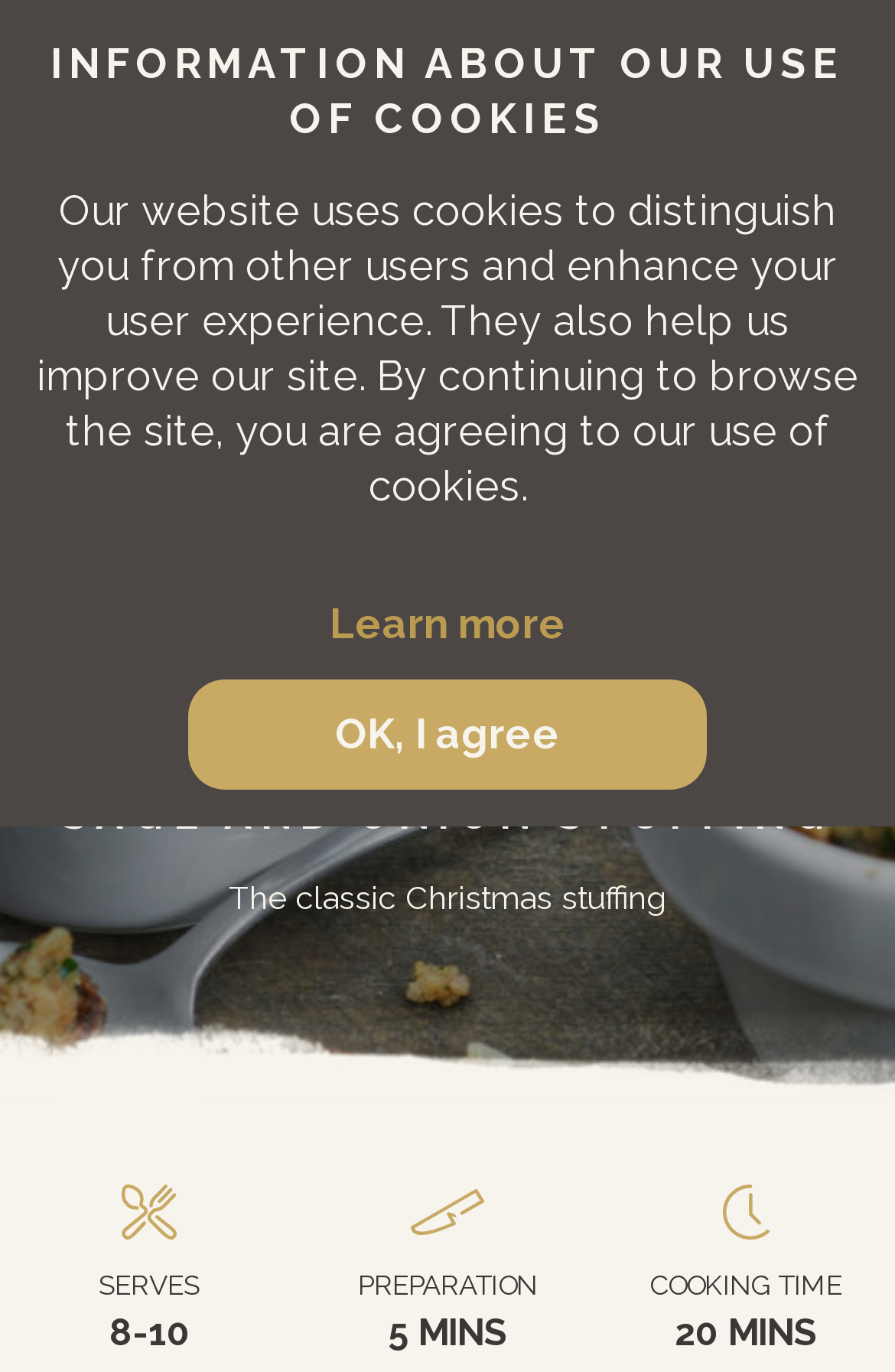Determine the bounding box coordinates (top-left x, top-left y, bottom-right x, bottom-right y) of the UI element described in the following text: Learn more

[0.204, 0.415, 0.796, 0.495]